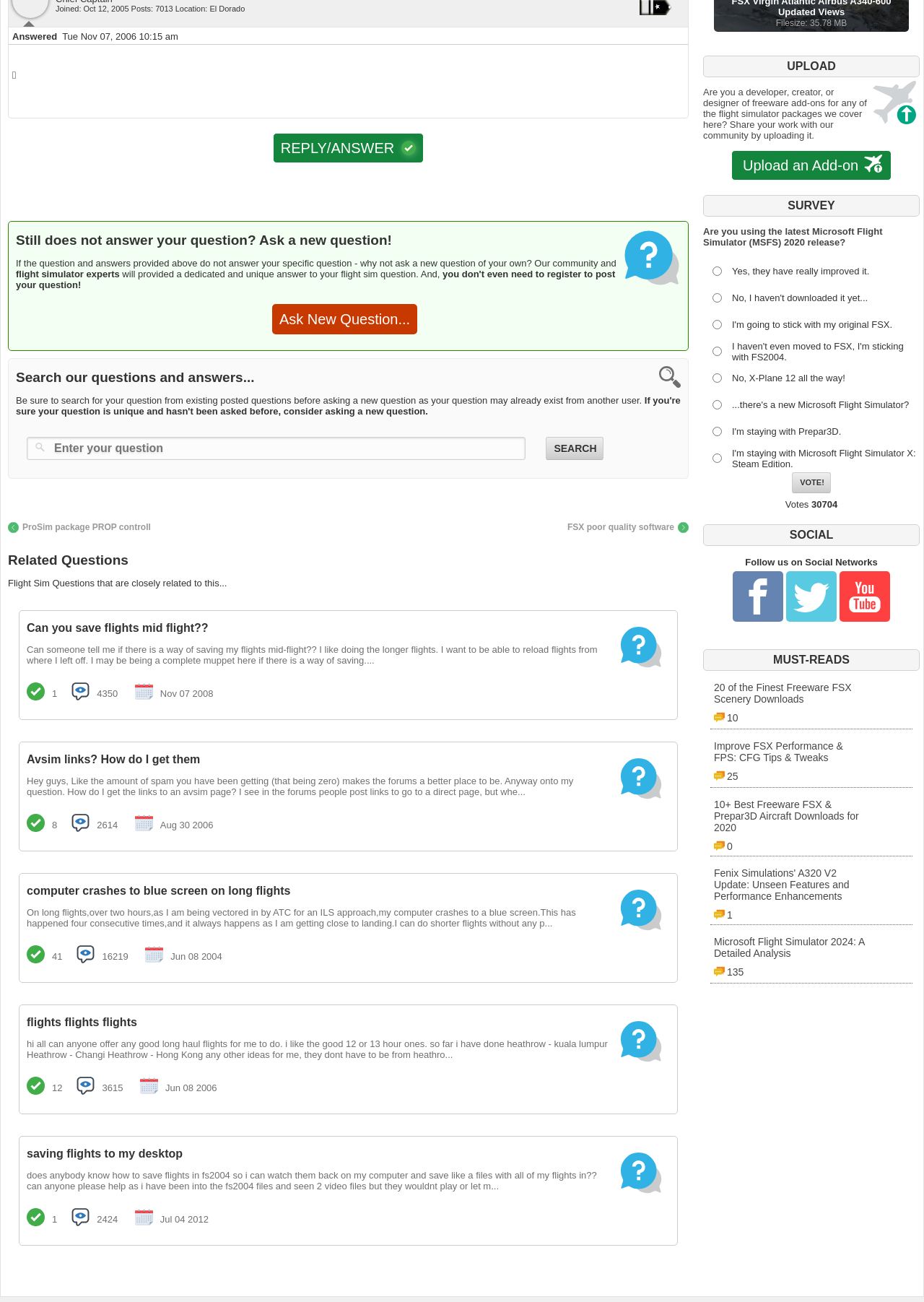Highlight the bounding box coordinates of the element that should be clicked to carry out the following instruction: "Click the 'Question REPLY/ANSWER' button". The coordinates must be given as four float numbers ranging from 0 to 1, i.e., [left, top, right, bottom].

[0.295, 0.102, 0.459, 0.125]